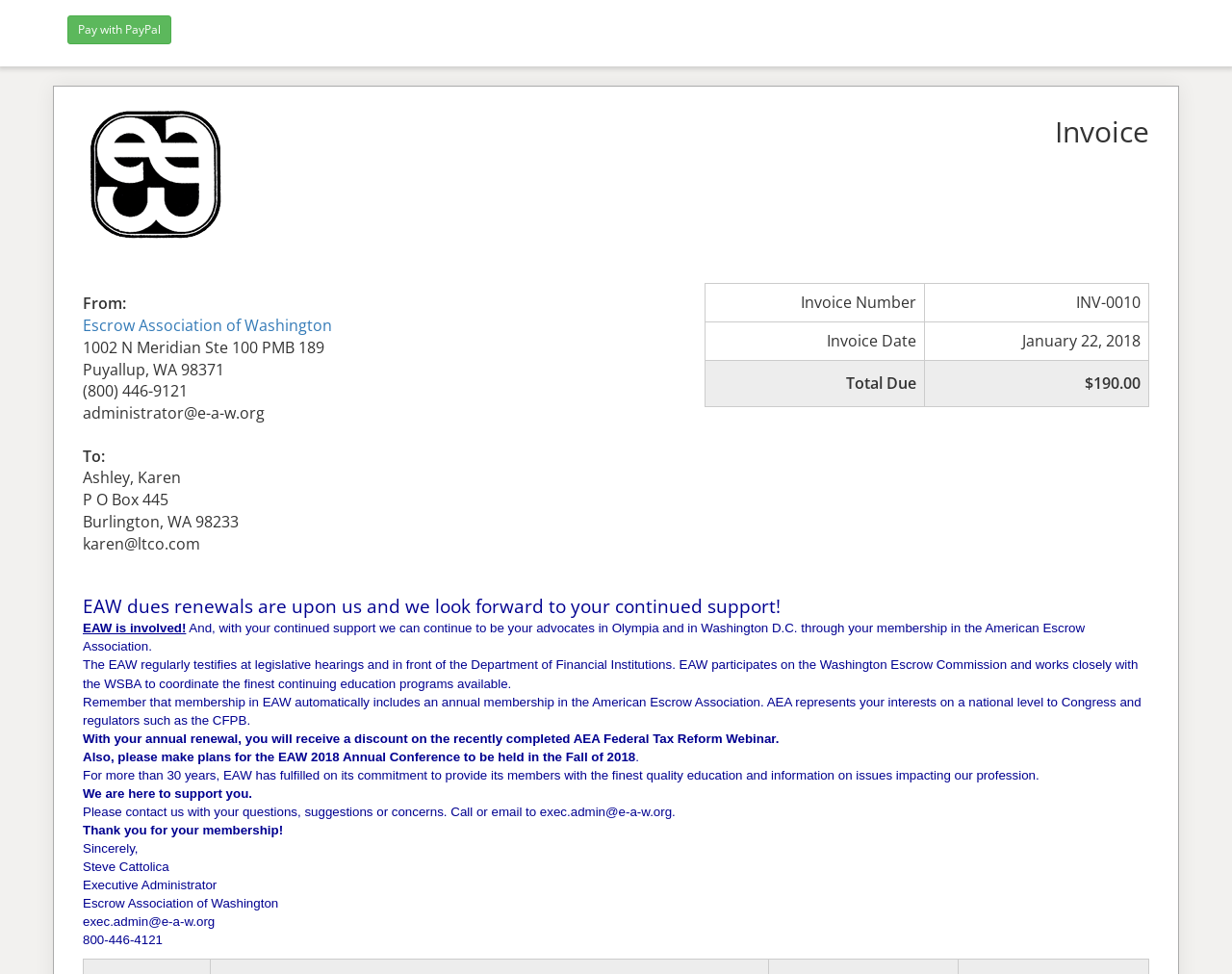Using the description: "Escrow Association of Washington", determine the UI element's bounding box coordinates. Ensure the coordinates are in the format of four float numbers between 0 and 1, i.e., [left, top, right, bottom].

[0.067, 0.323, 0.27, 0.345]